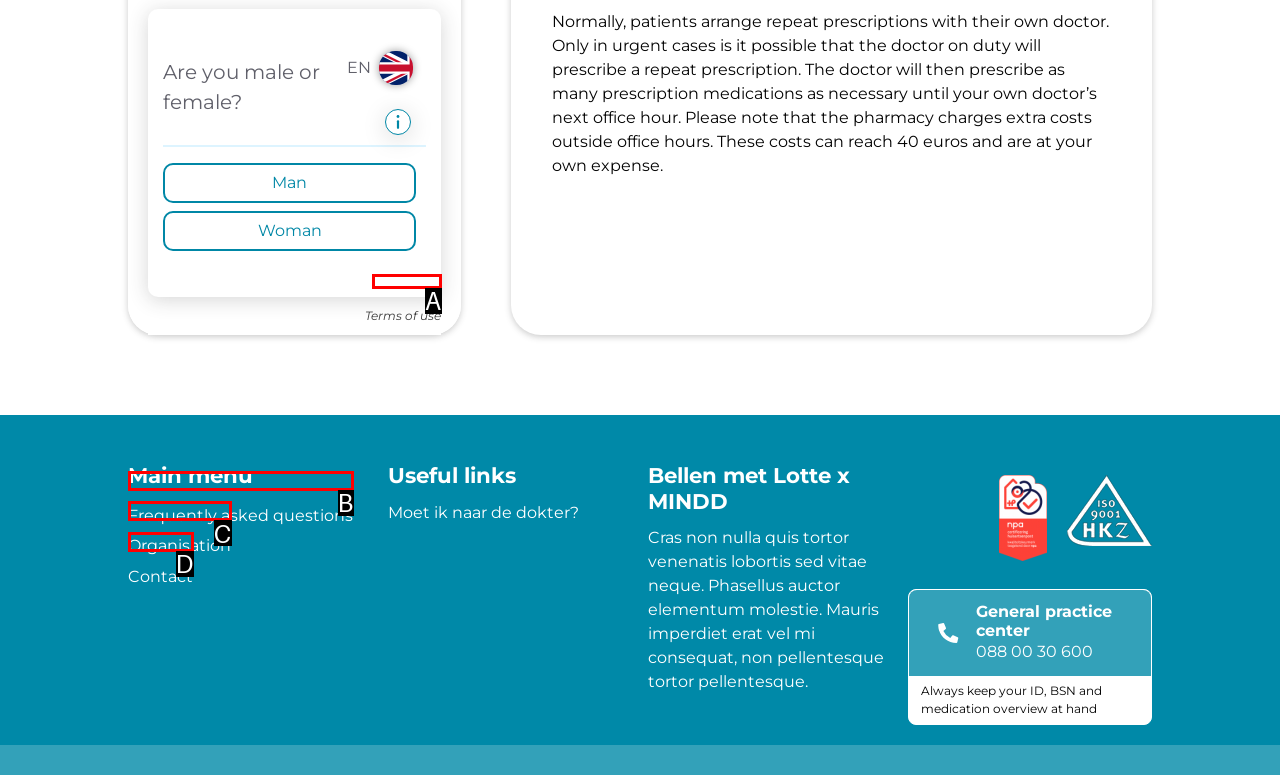Which UI element matches this description: Terms of use?
Reply with the letter of the correct option directly.

A